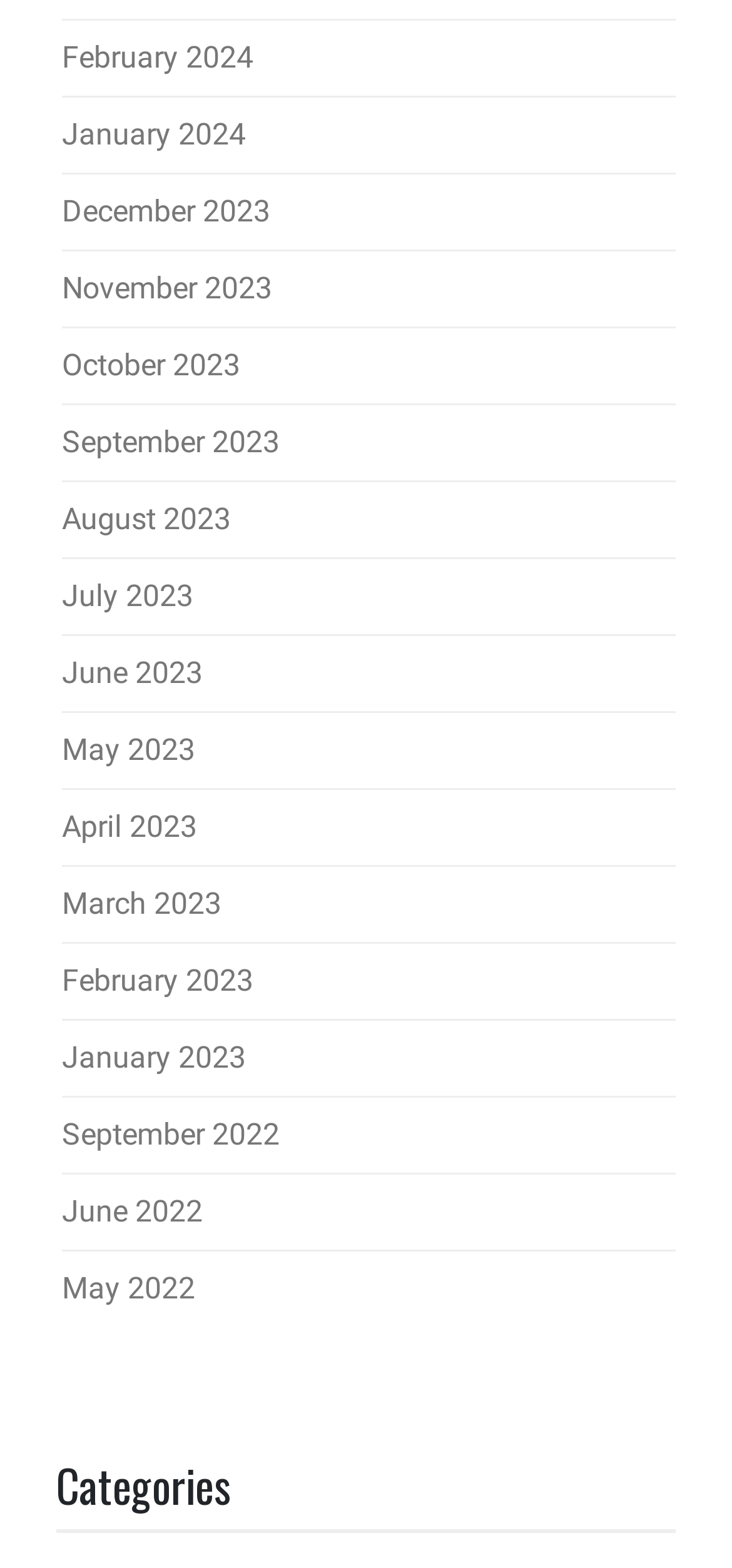Determine the bounding box coordinates of the region to click in order to accomplish the following instruction: "browse Categories". Provide the coordinates as four float numbers between 0 and 1, specifically [left, top, right, bottom].

[0.077, 0.929, 0.923, 0.978]